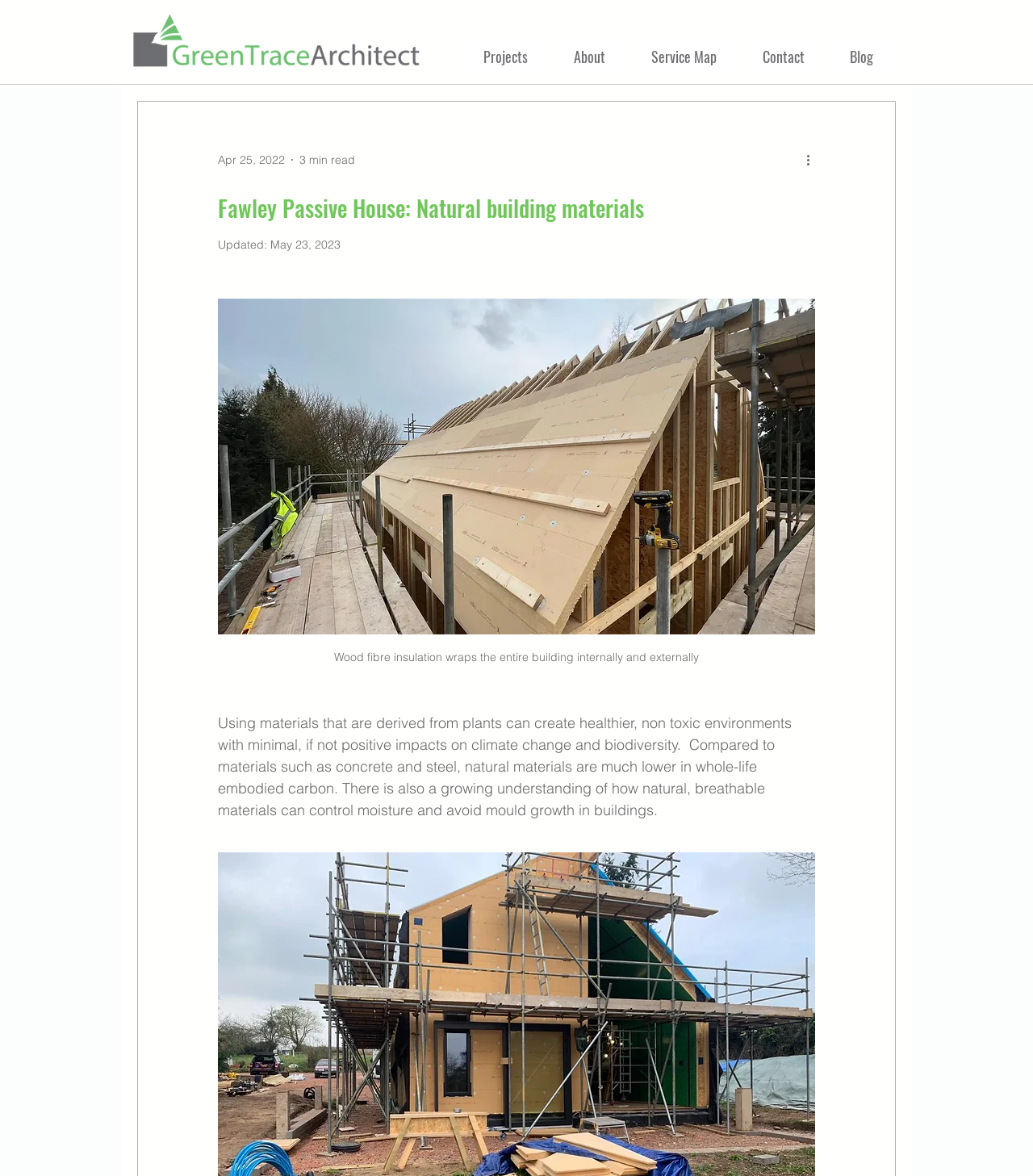What is the alternative to natural materials?
Kindly offer a detailed explanation using the data available in the image.

The text 'Compared to materials such as concrete and steel, natural materials are much lower in whole-life embodied carbon.' implies that concrete and steel are alternatives to natural materials.